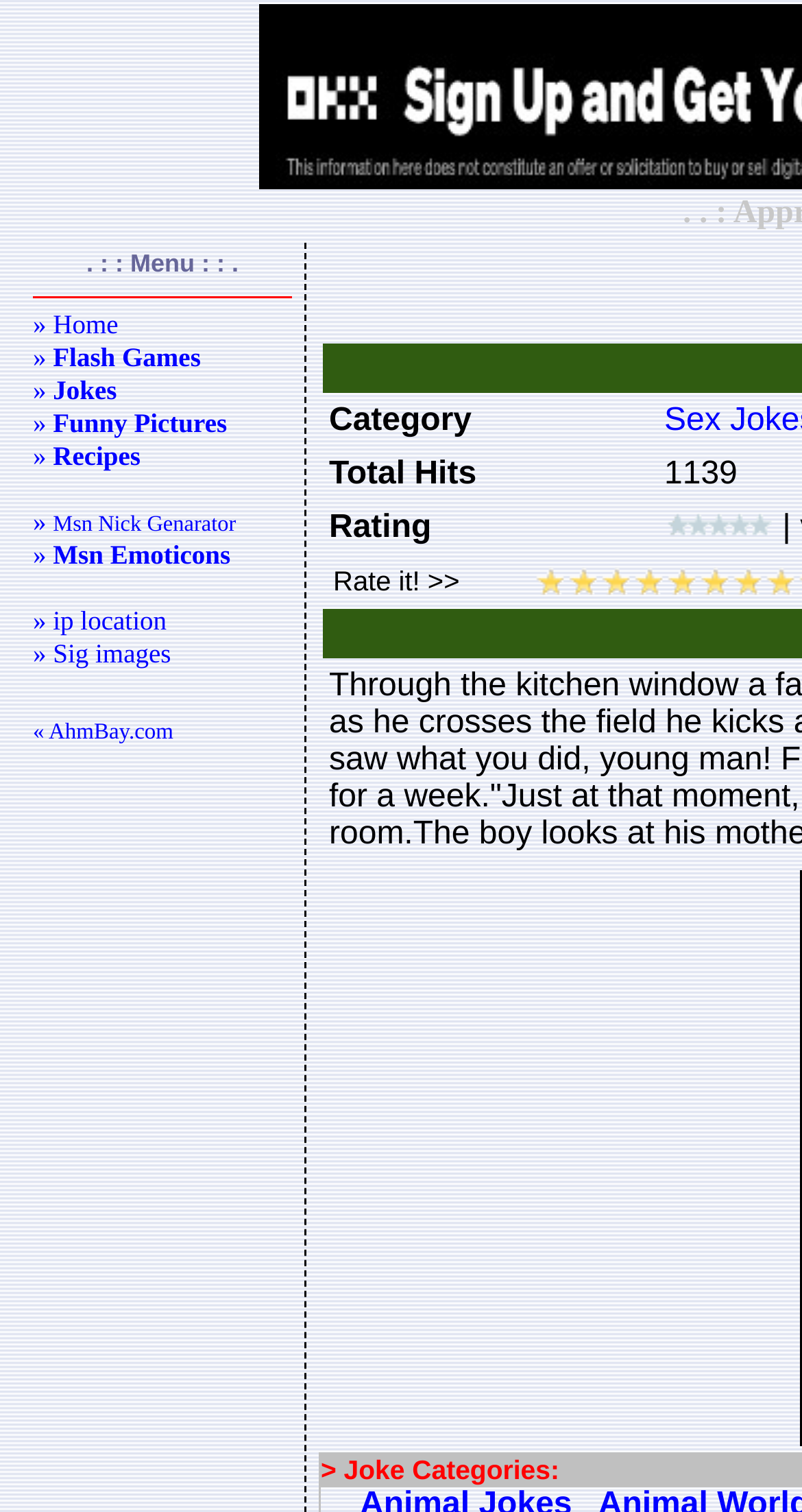Please find the bounding box coordinates (top-left x, top-left y, bottom-right x, bottom-right y) in the screenshot for the UI element described as follows: « AhmBay.com

[0.041, 0.476, 0.216, 0.493]